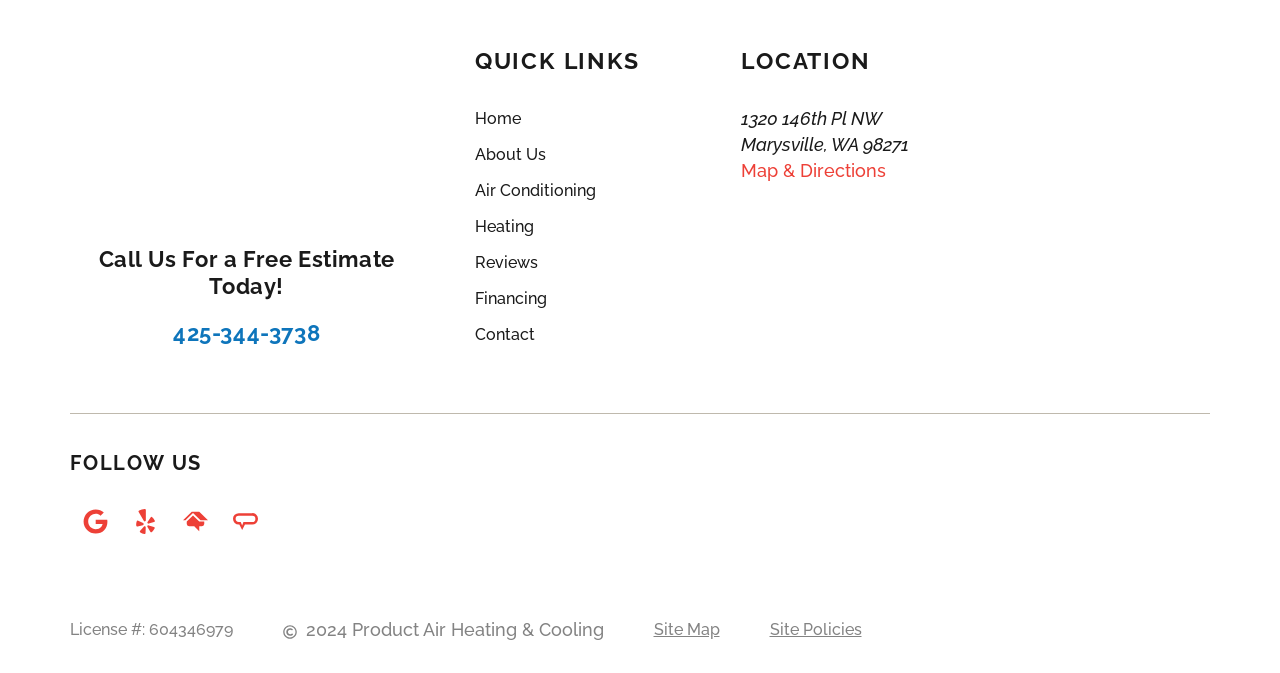Identify the bounding box coordinates of the element that should be clicked to fulfill this task: "Get directions to the location". The coordinates should be provided as four float numbers between 0 and 1, i.e., [left, top, right, bottom].

[0.579, 0.238, 0.692, 0.269]